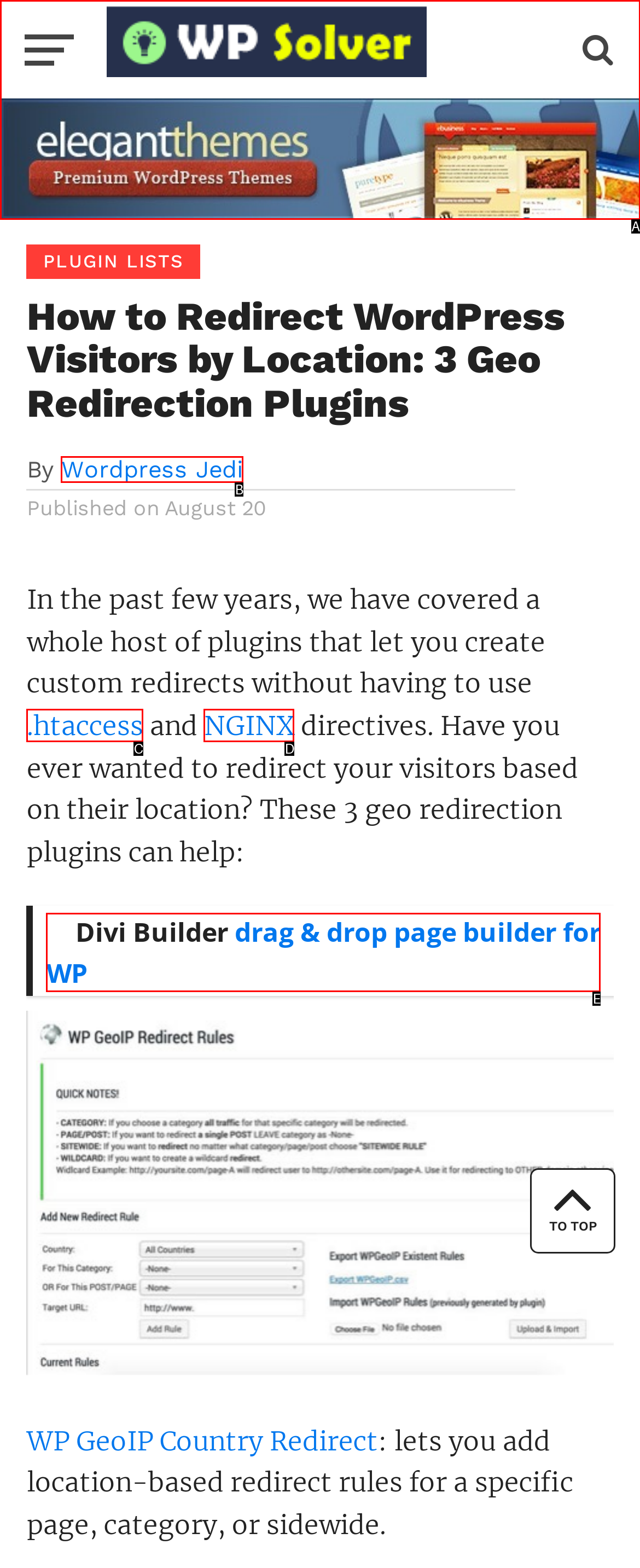Pick the option that best fits the description: Meet Our Customers. Reply with the letter of the matching option directly.

None